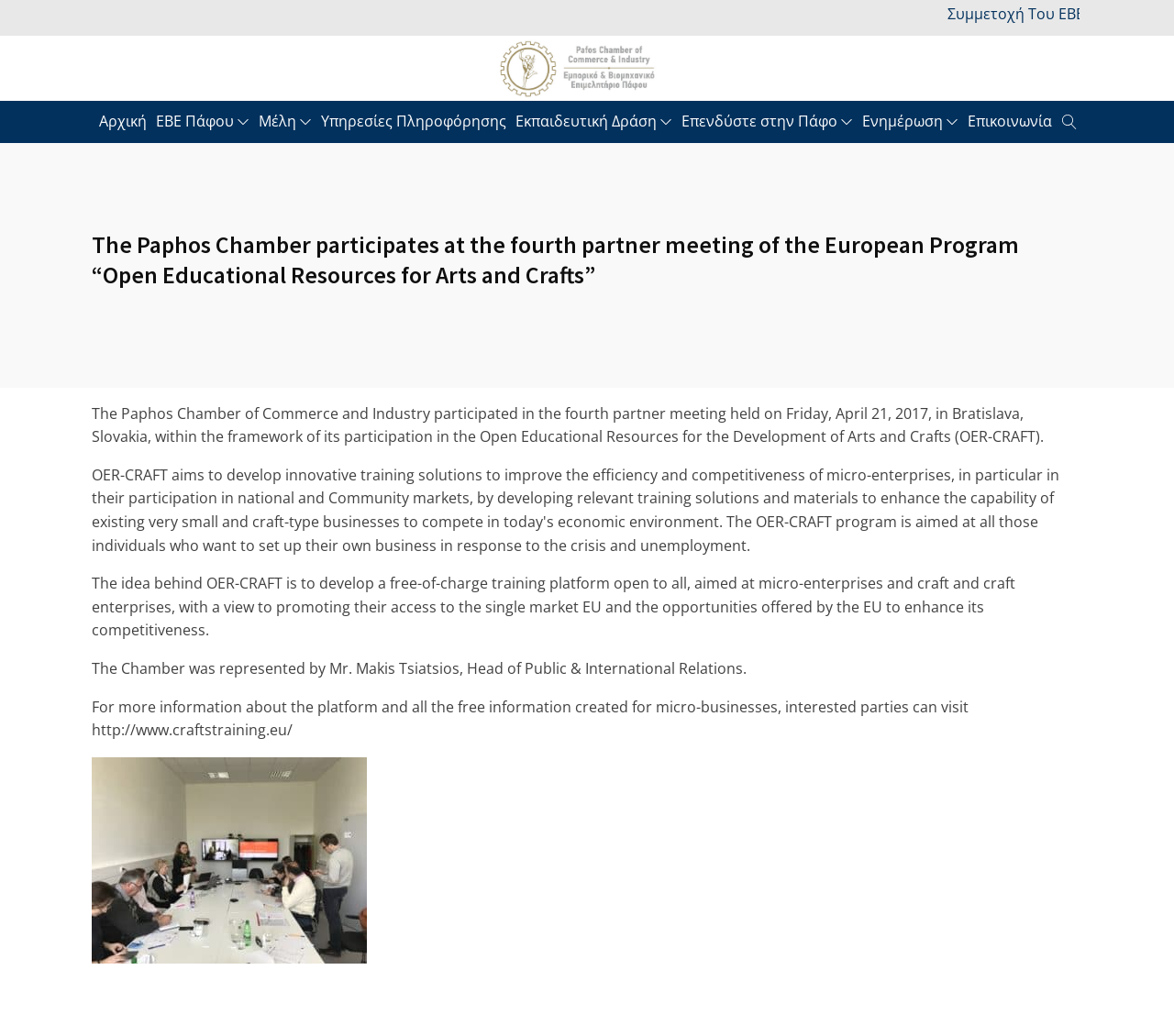Predict the bounding box of the UI element based on the description: "Επενδύστε στην Πάφο". The coordinates should be four float numbers between 0 and 1, formatted as [left, top, right, bottom].

[0.577, 0.098, 0.73, 0.138]